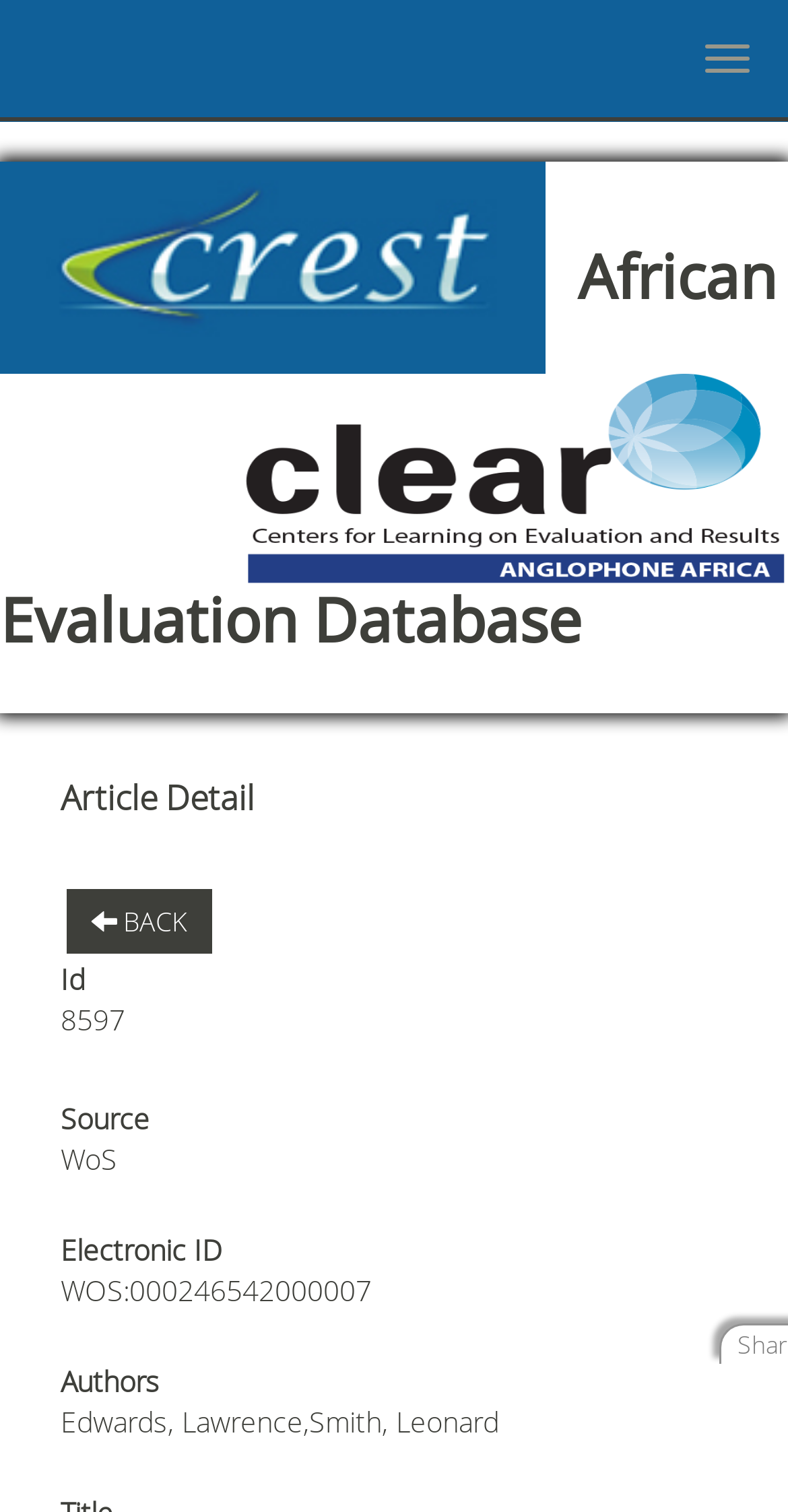Extract the bounding box of the UI element described as: "Back".

[0.085, 0.588, 0.269, 0.631]